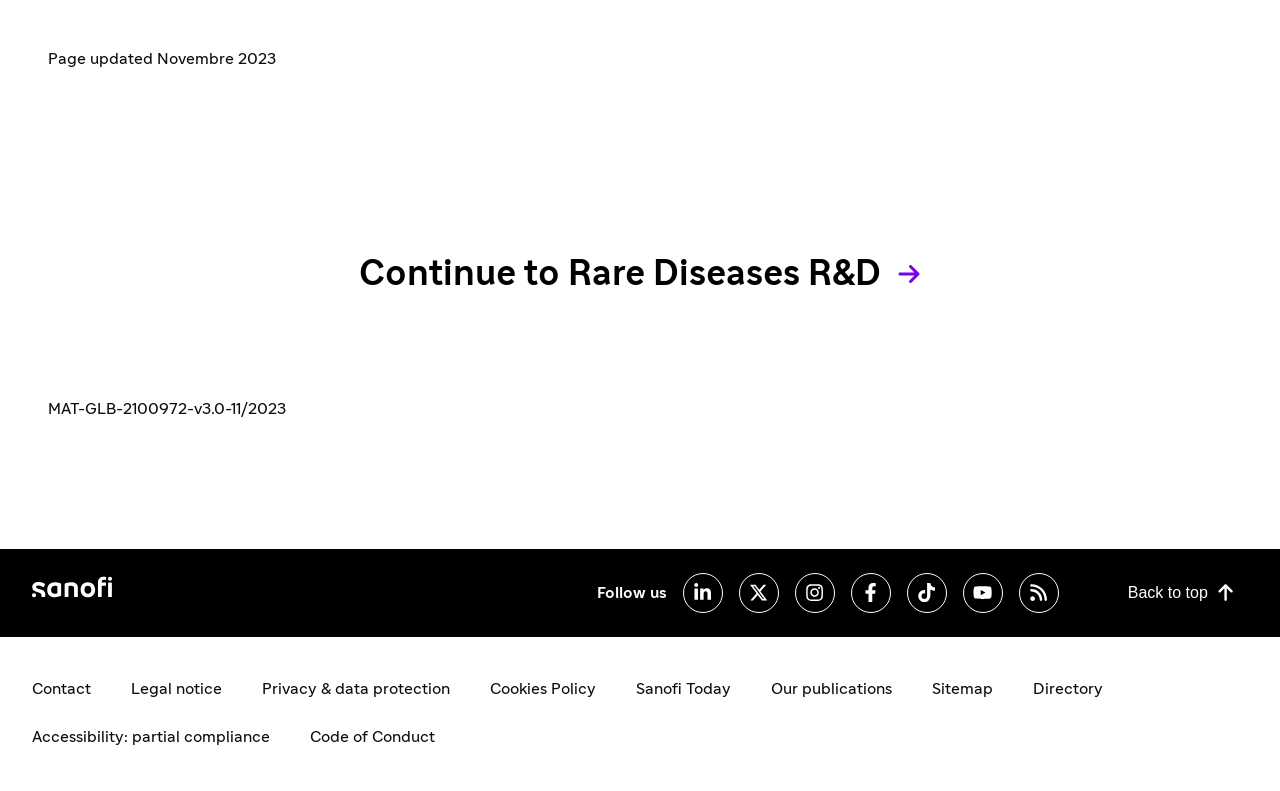Give a short answer to this question using one word or a phrase:
What is the updated month of the page?

Novembre 2023